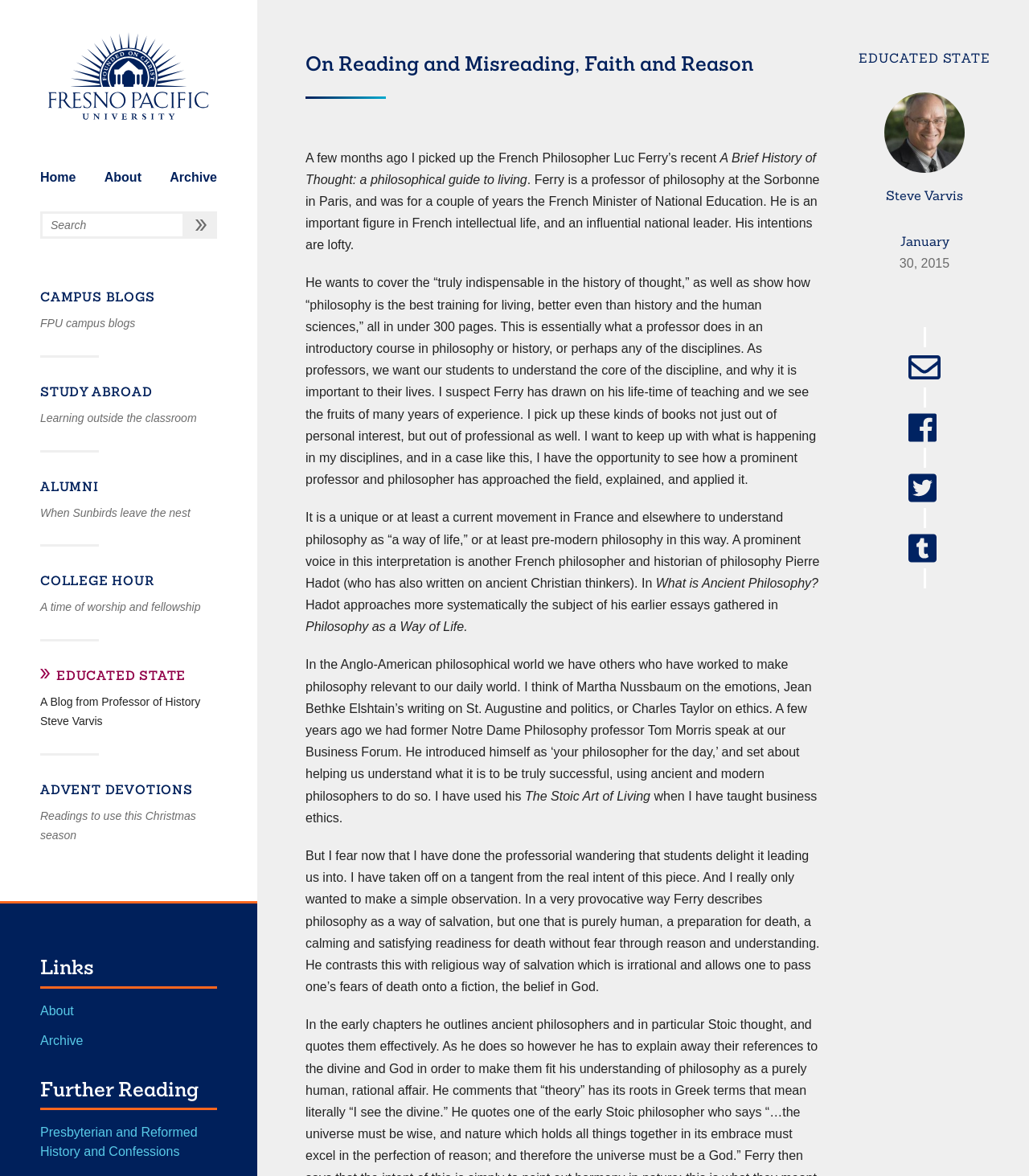Provide the bounding box coordinates for the area that should be clicked to complete the instruction: "Click the STUDY ABROAD link".

[0.039, 0.325, 0.211, 0.341]